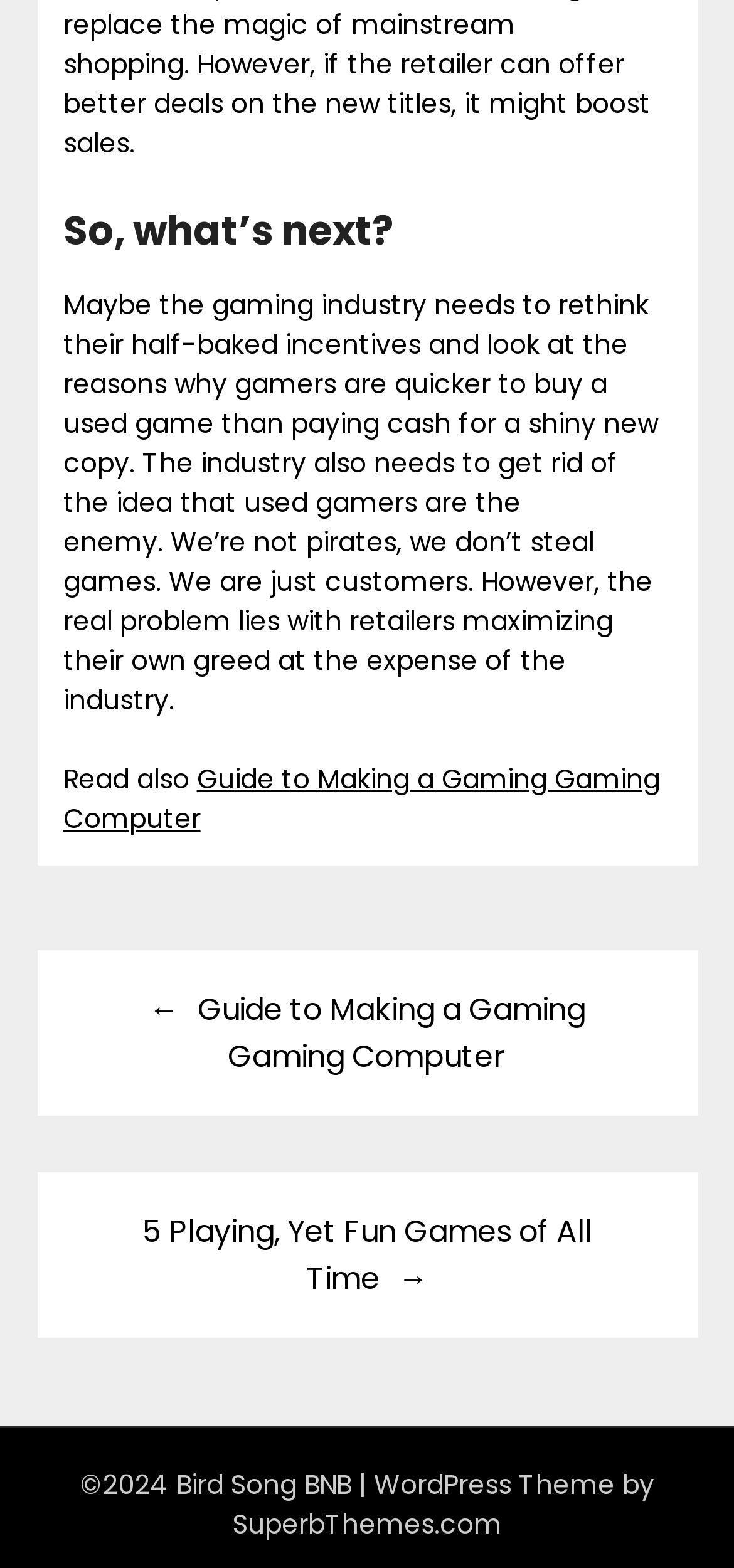Find the bounding box coordinates corresponding to the UI element with the description: "SuperbThemes.com". The coordinates should be formatted as [left, top, right, bottom], with values as floats between 0 and 1.

[0.317, 0.96, 0.683, 0.984]